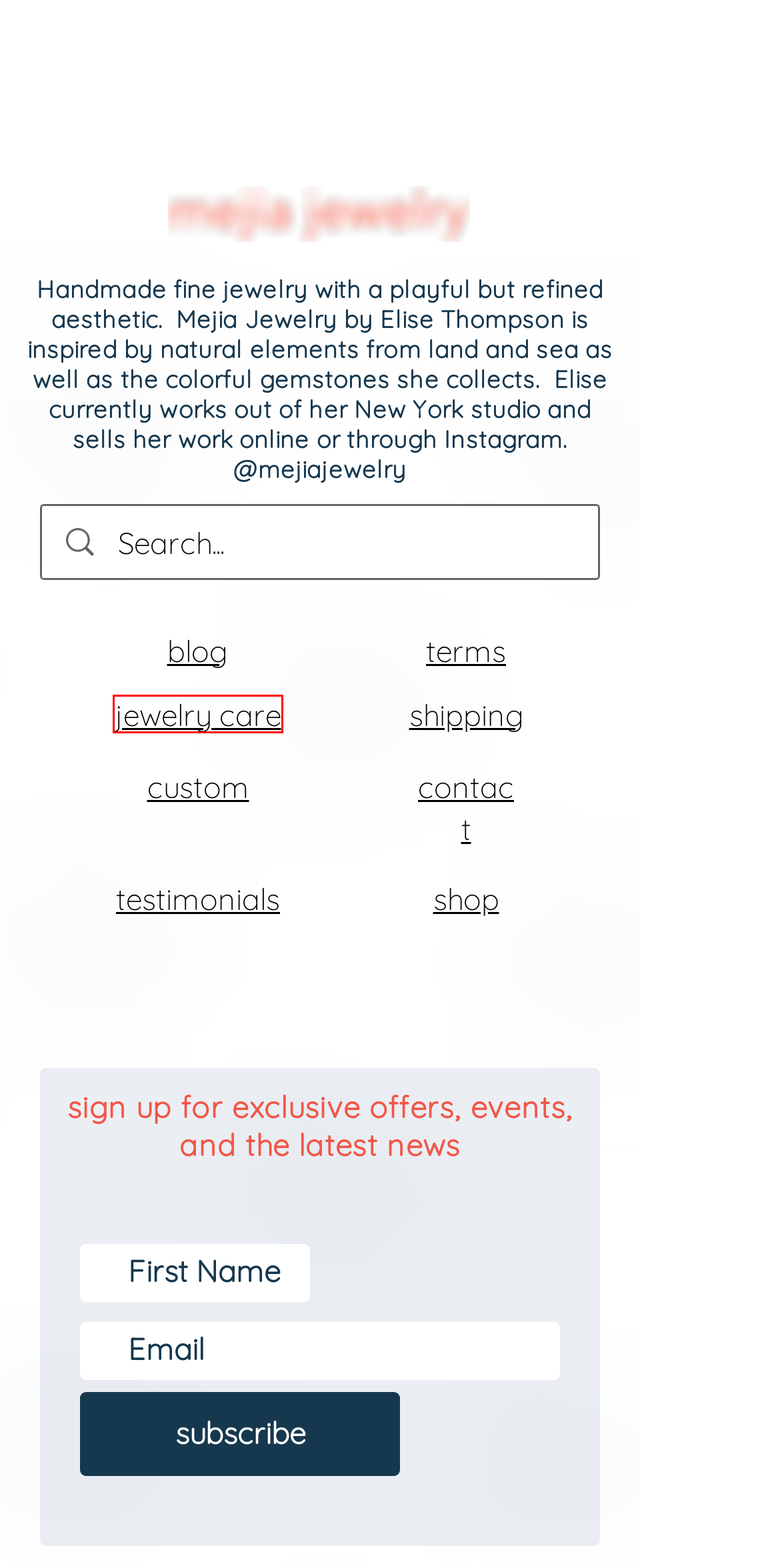Take a look at the provided webpage screenshot featuring a red bounding box around an element. Select the most appropriate webpage description for the page that loads after clicking on the element inside the red bounding box. Here are the candidates:
A. slithering snake | Mejia Jewelry
B. Expedited Shipping | Mejia Jewelry
C. blog | Mejia Jewelry
D. terms | Mejia Jewelry
E. Shop By Featured | Mejia Jewelry
F. custom design | Mejia Jewelry
G. Shop By Collection | Mejia Jewelry
H. shop | Mejia Jewelry

G